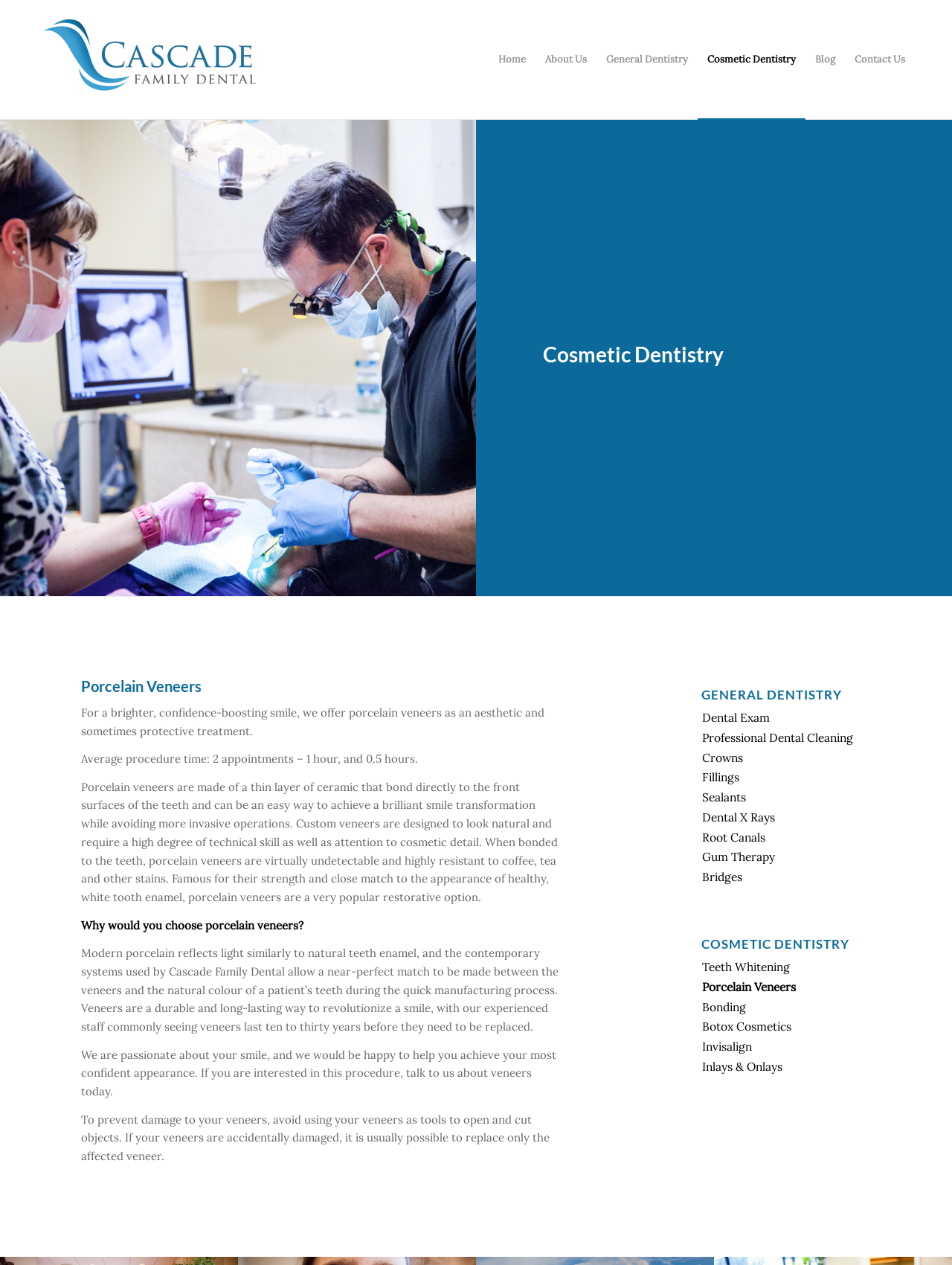Please give a short response to the question using one word or a phrase:
How long do porcelain veneers typically last?

Ten to thirty years